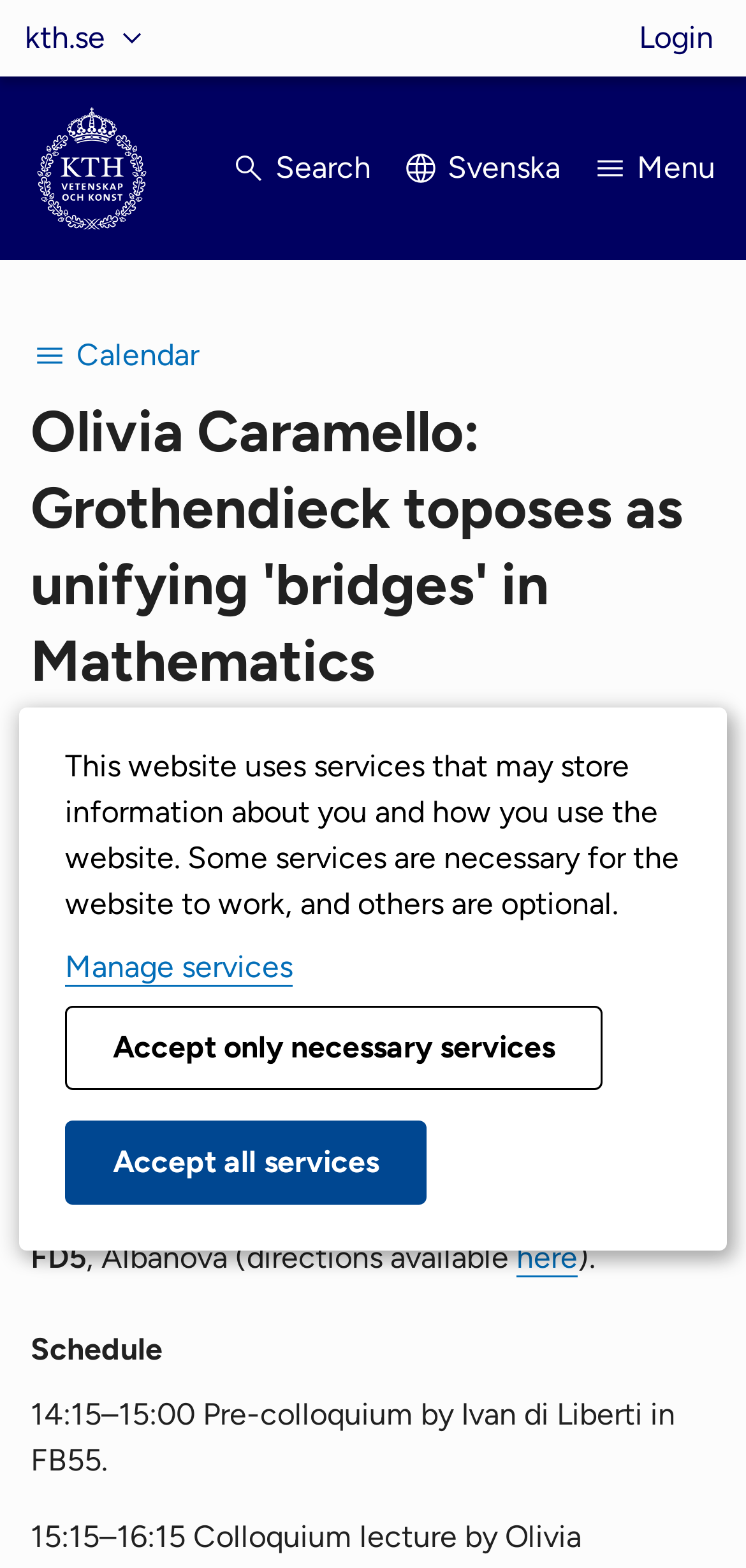What is the location of the event?
Please provide a single word or phrase in response based on the screenshot.

Albanova, FD5